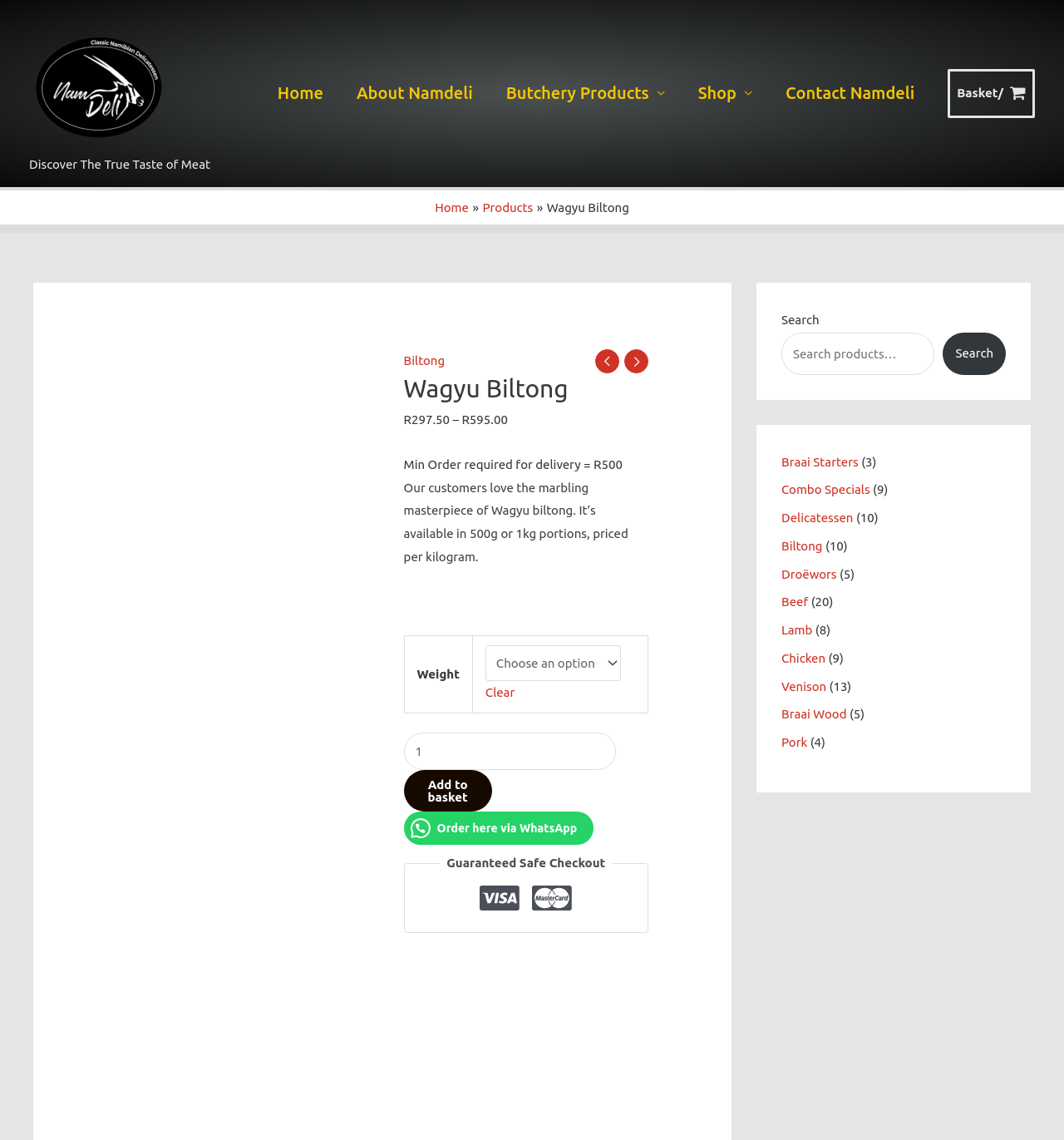What is the price range of the Wagyu biltong?
Answer the question based on the image using a single word or a brief phrase.

R297.50 - R595.00